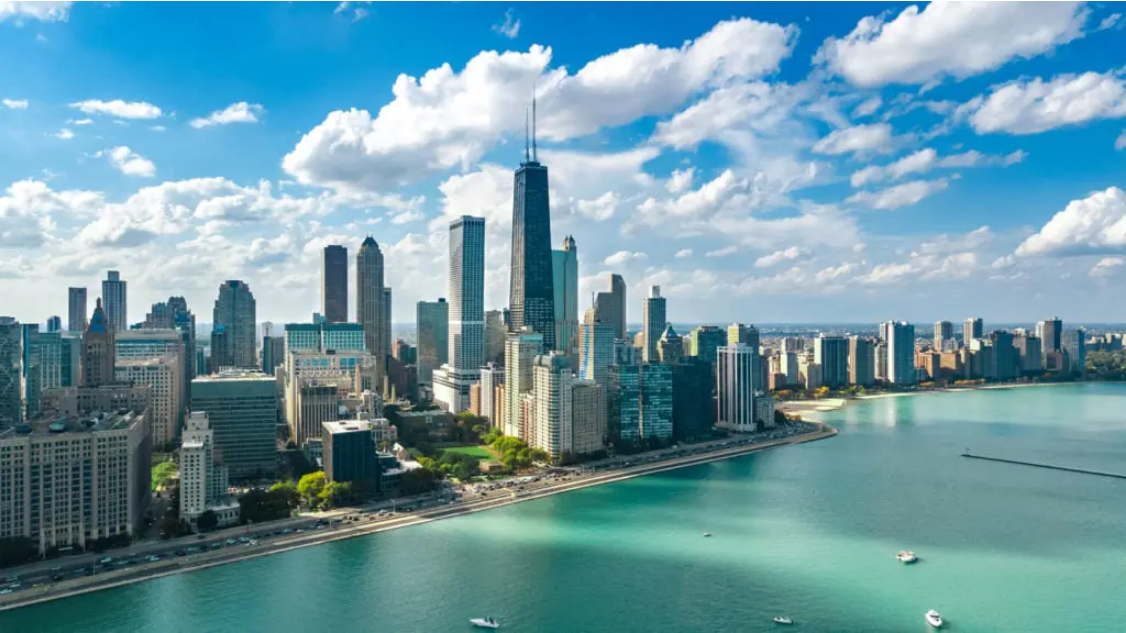Respond with a single word or phrase to the following question: What is the name of the prominent building in the image?

John Hancock Center